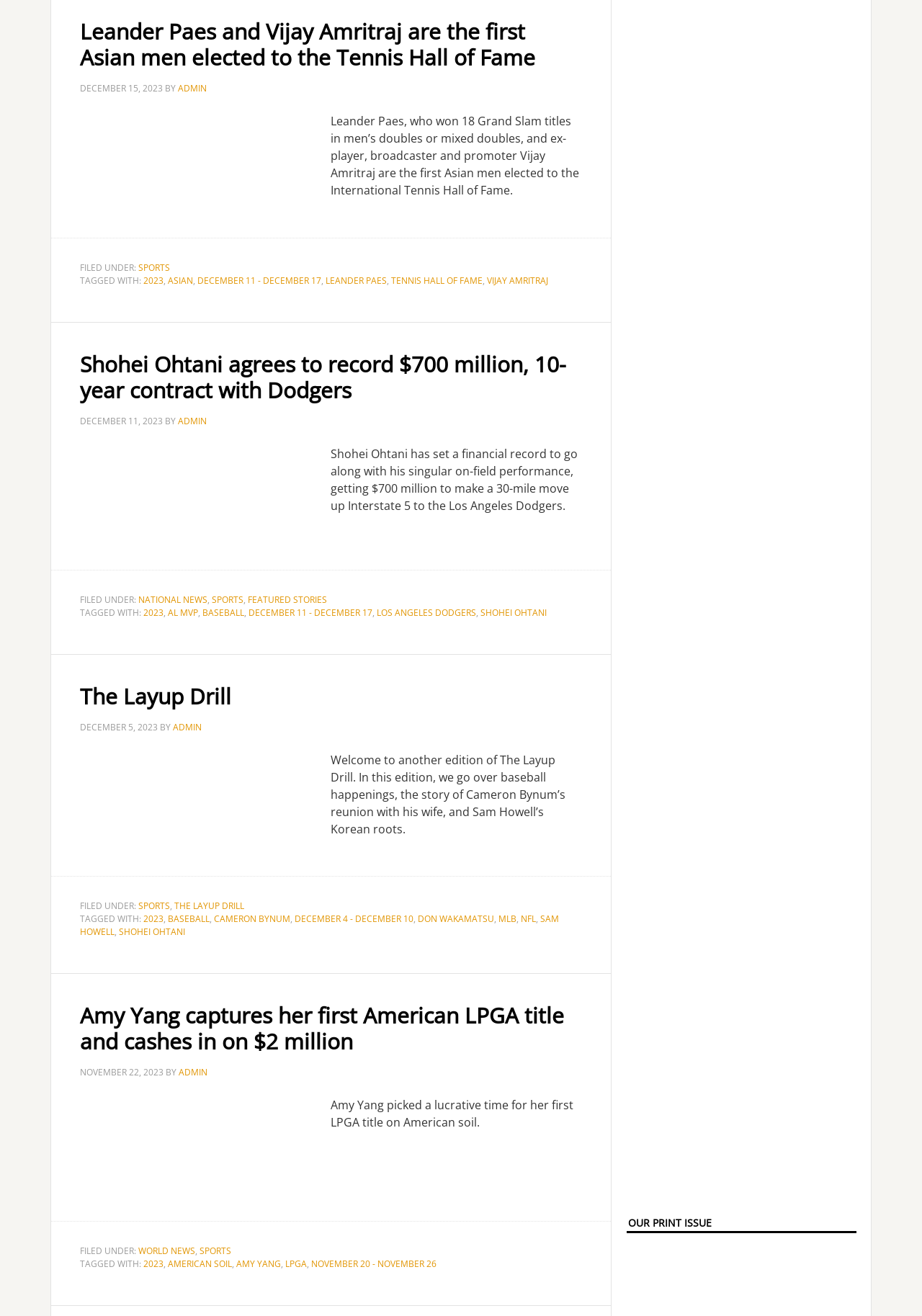Determine the bounding box coordinates for the region that must be clicked to execute the following instruction: "Read the news about Amy Yang's LPGA title".

[0.087, 0.76, 0.612, 0.802]